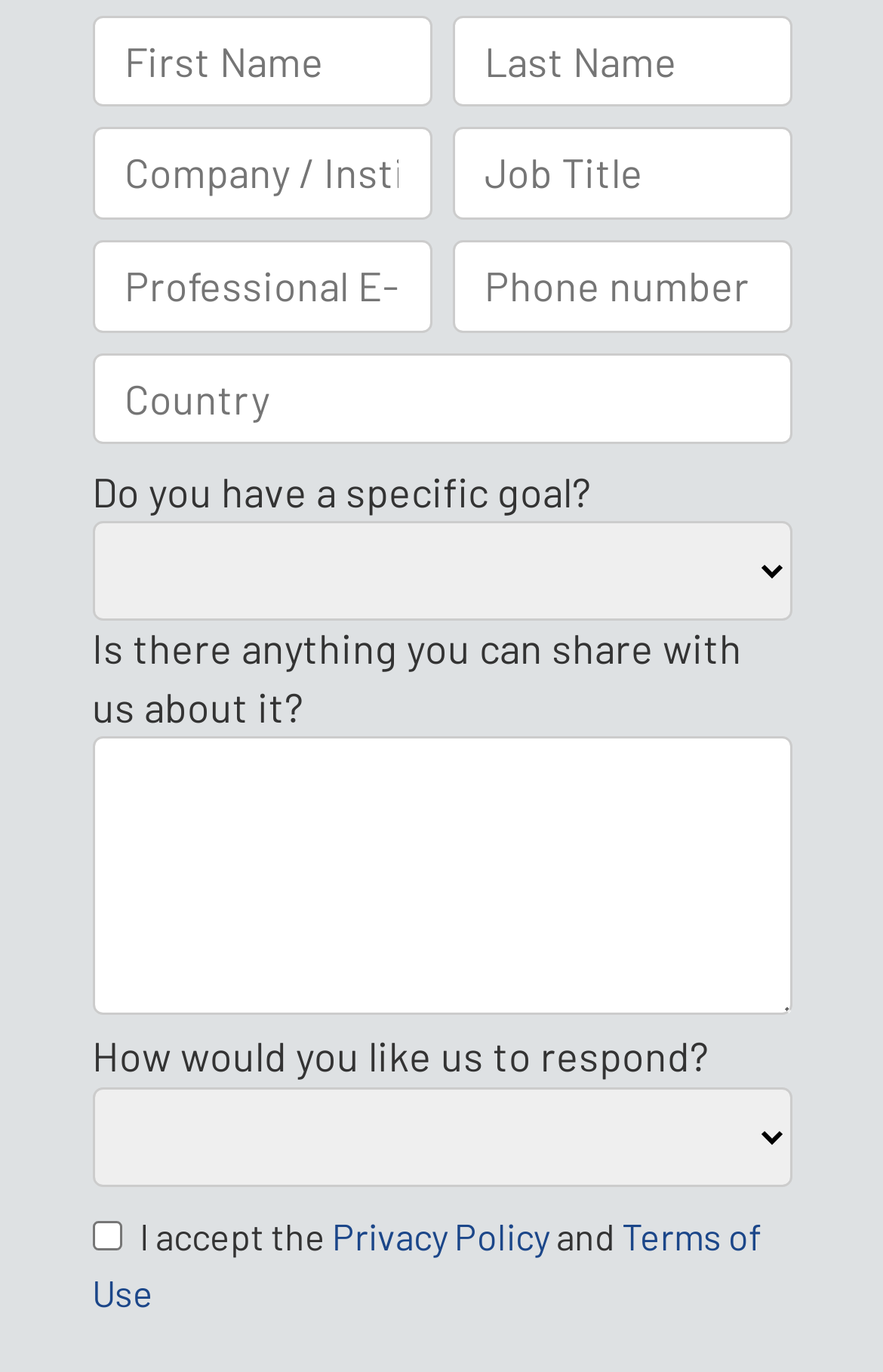With reference to the image, please provide a detailed answer to the following question: What is the format of the email address example?

The example email address provided is 'example@email.com', which is in the format of 'username@domain.com'.